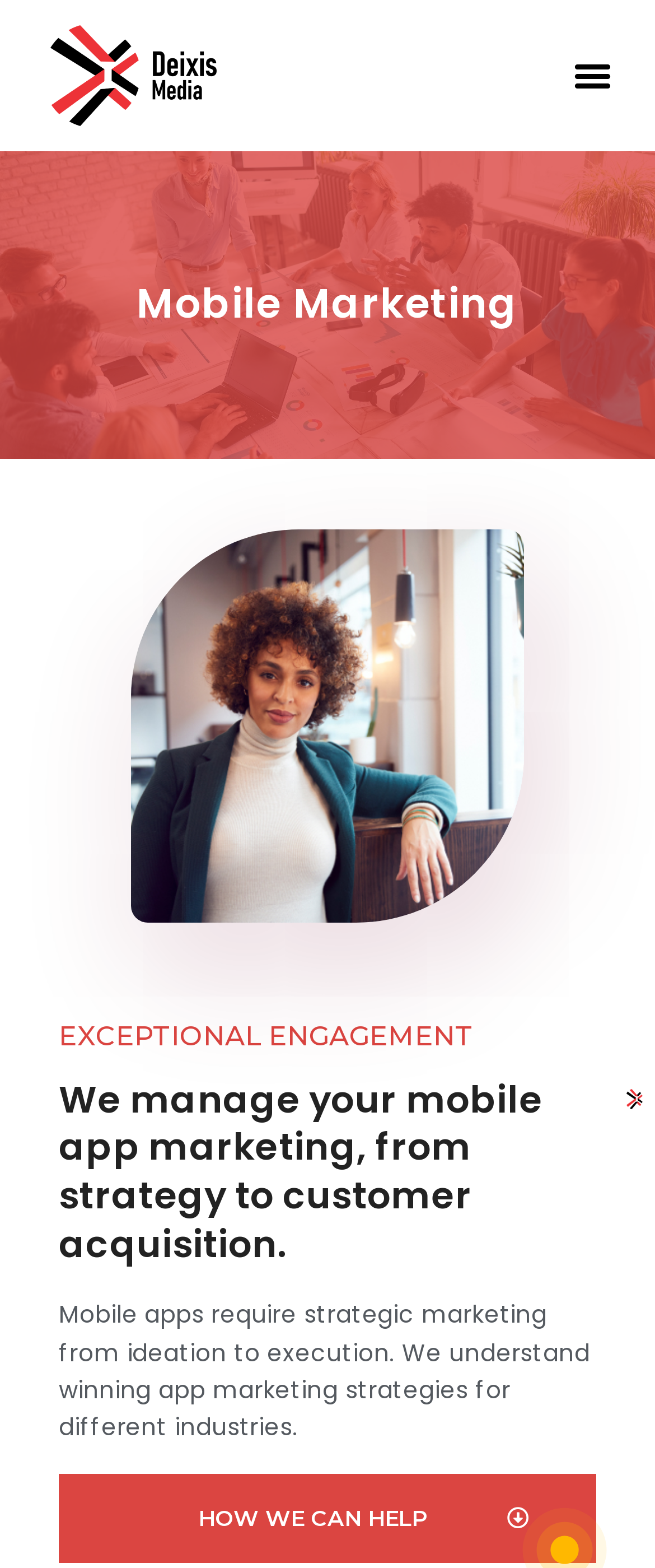Identify the bounding box coordinates for the UI element described as: "Menu".

[0.86, 0.03, 0.949, 0.067]